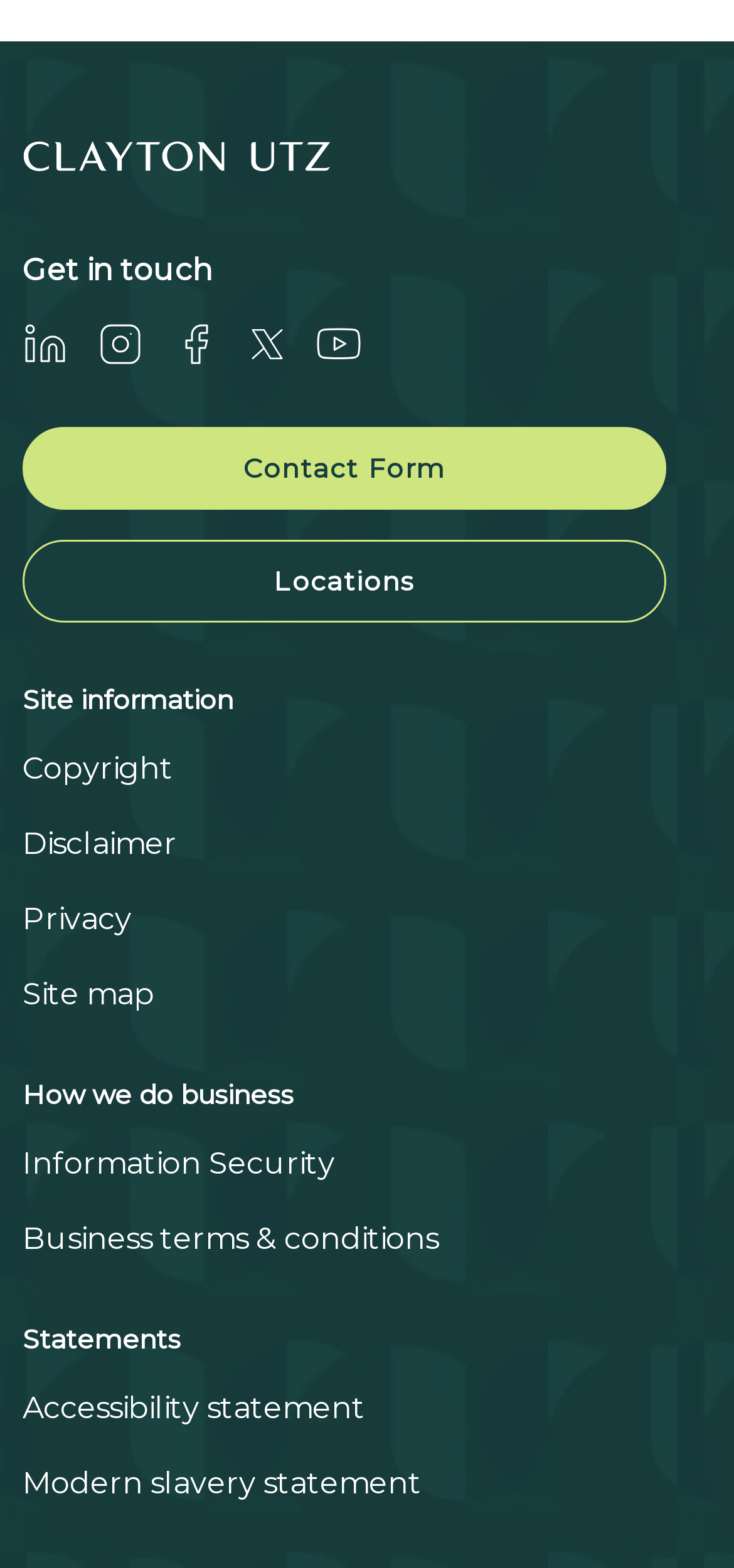Please give a one-word or short phrase response to the following question: 
What is the text above the first link?

Get in touch